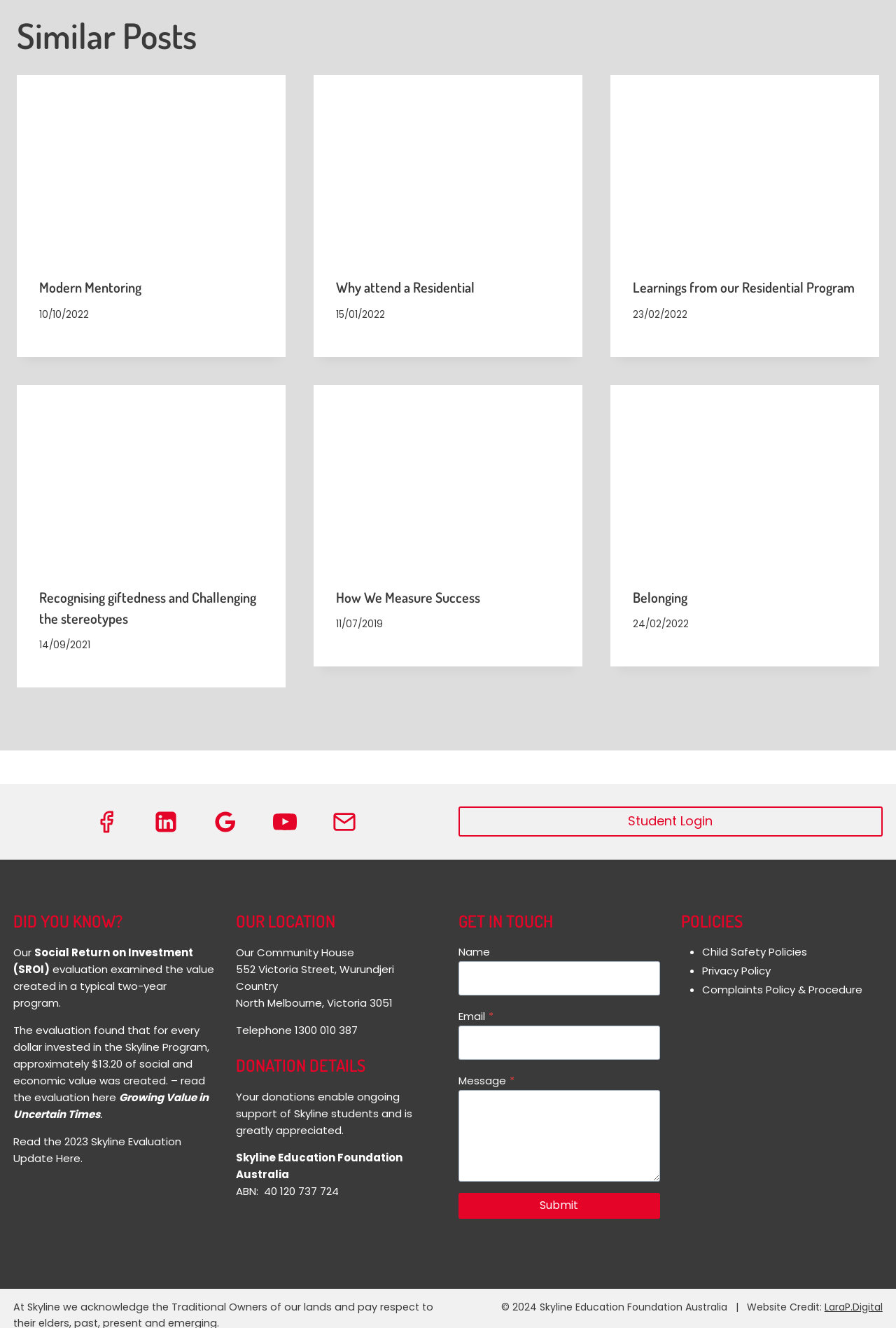Provide a short answer to the following question with just one word or phrase: What is the location of the Community House?

North Melbourne, Victoria 3051